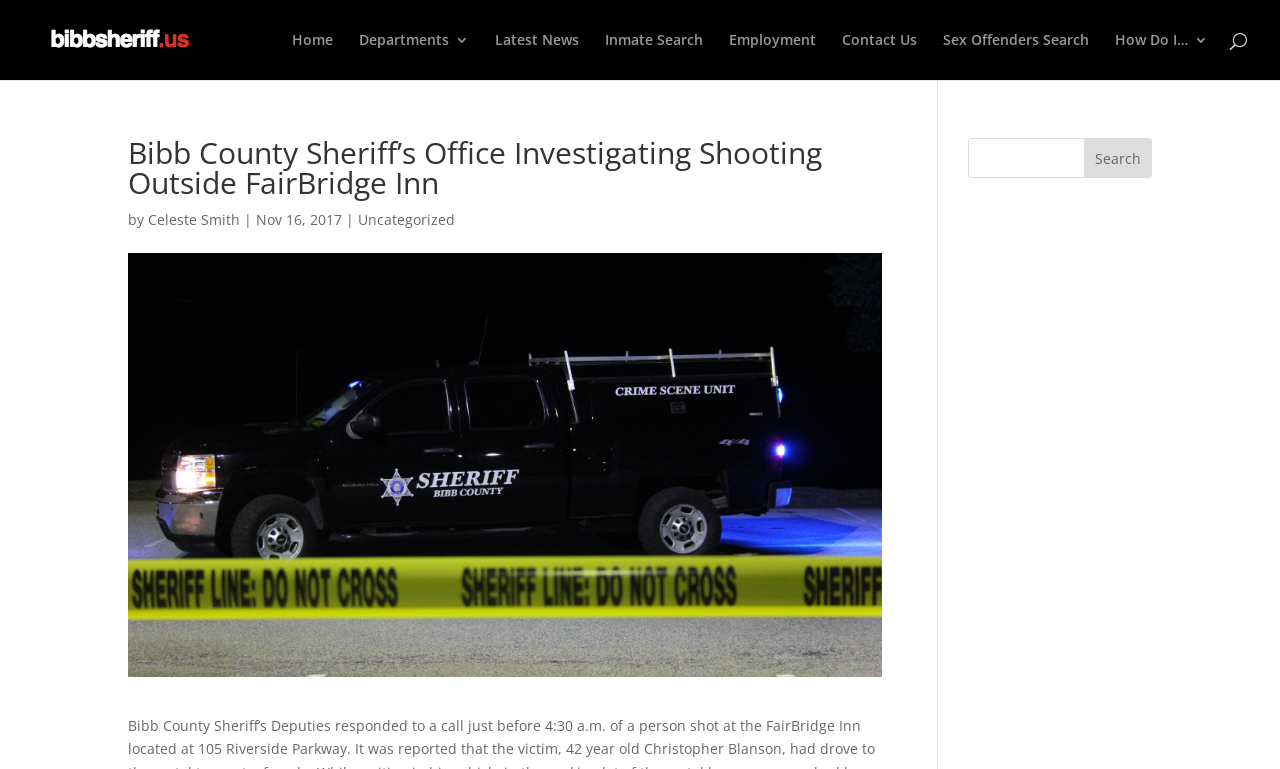Please determine the bounding box coordinates of the area that needs to be clicked to complete this task: 'search for sex offenders'. The coordinates must be four float numbers between 0 and 1, formatted as [left, top, right, bottom].

[0.737, 0.043, 0.851, 0.104]